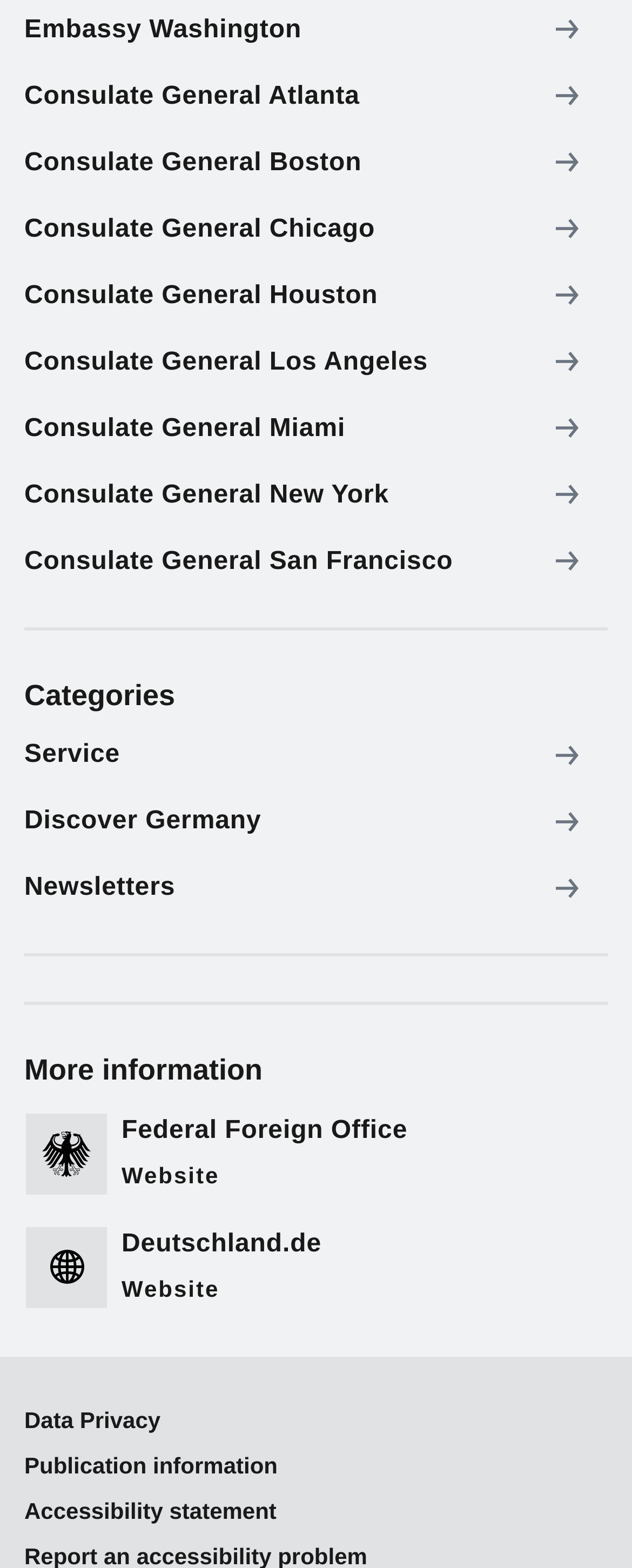Ascertain the bounding box coordinates for the UI element detailed here: "Consulate General San Francisco". The coordinates should be provided as [left, top, right, bottom] with each value being a float between 0 and 1.

[0.015, 0.337, 0.962, 0.379]